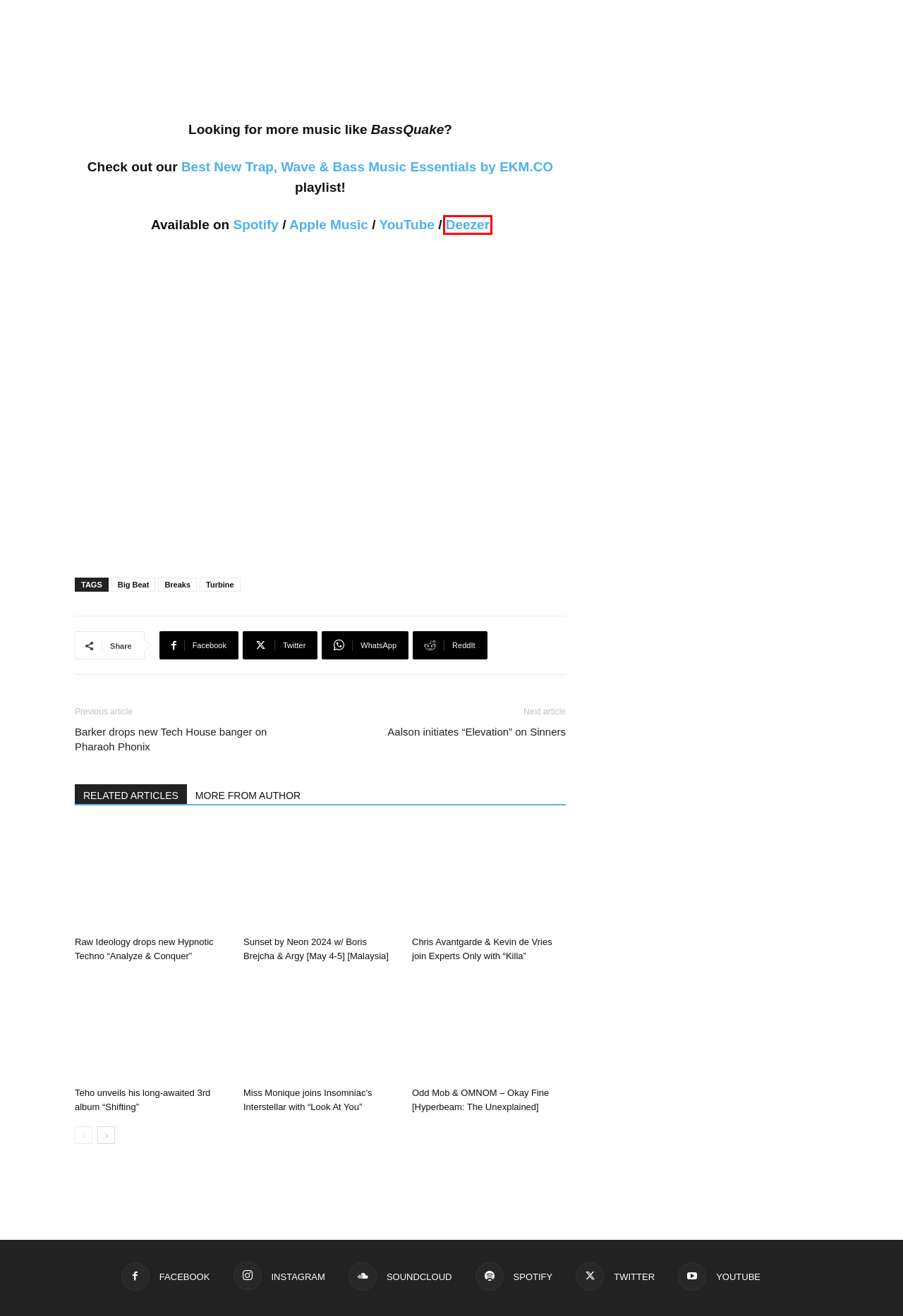You are given a screenshot of a webpage with a red rectangle bounding box around an element. Choose the best webpage description that matches the page after clicking the element in the bounding box. Here are the candidates:
A. Aalson initiates "Elevation" on Sinners - EKM.CO
B. Chris Avantgarde & Kevin de Vries join Experts Only with "Killa" - EKM.CO
C. Odd Mob & OMNOM - Okay Fine [Hyperbeam: The Unexplained] - EKM.CO
D. ‎Apple Music - 网页播放器
E. Best New Bass House Music Essentials 2024 by EKM.C playlist | Listen on Deezer
F. Barker drops new Tech House banger on Pharaoh Phonix - EKM.CO
G. Teho unveils his long-awaited 3rd album "Shifting" - EKM.CO
H. Miss Monique joins Insomniac's Interstellar with "Look At You" - EKM.CO

E